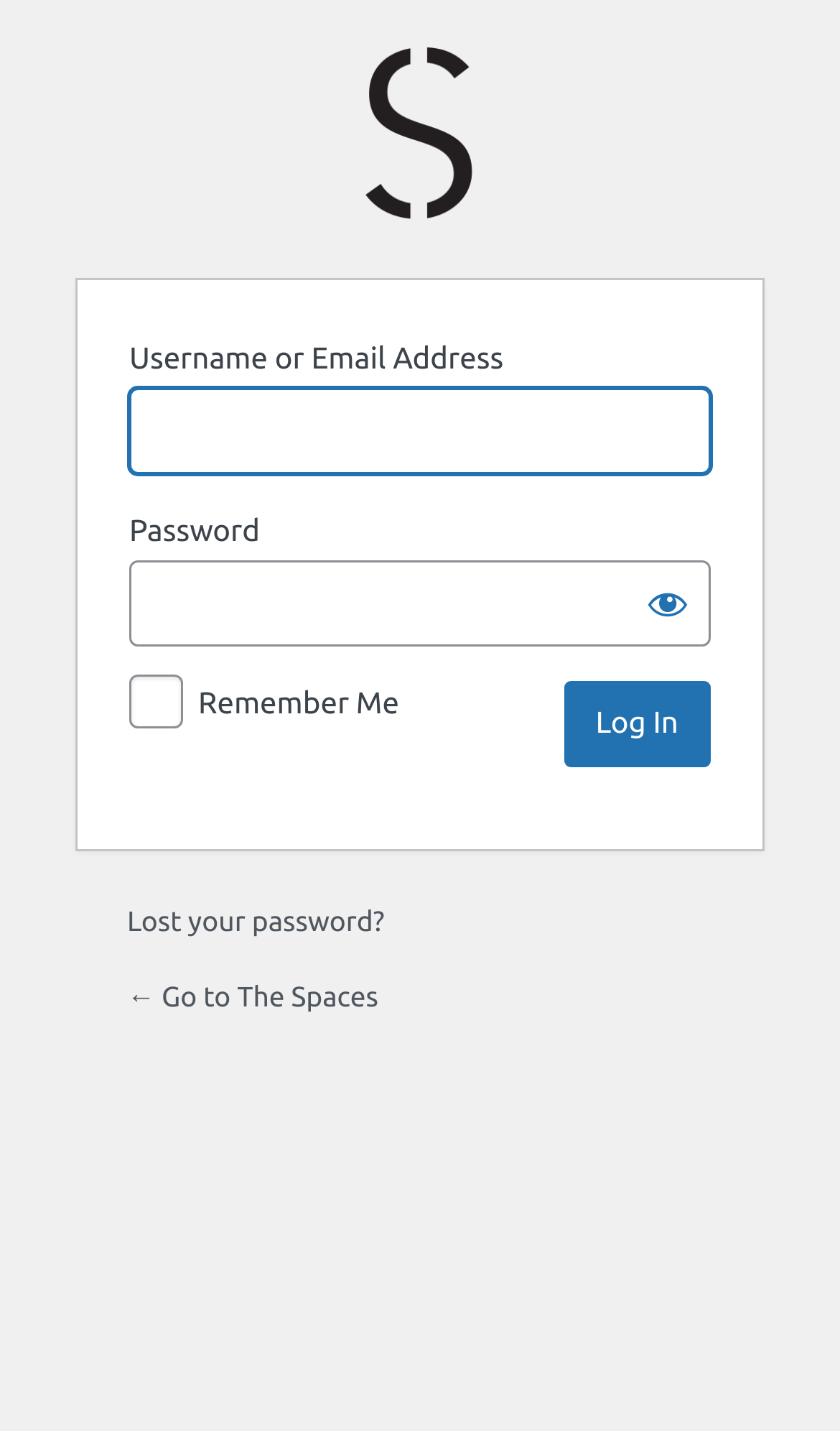Please specify the bounding box coordinates of the clickable section necessary to execute the following command: "Click lost your password".

[0.151, 0.633, 0.458, 0.654]